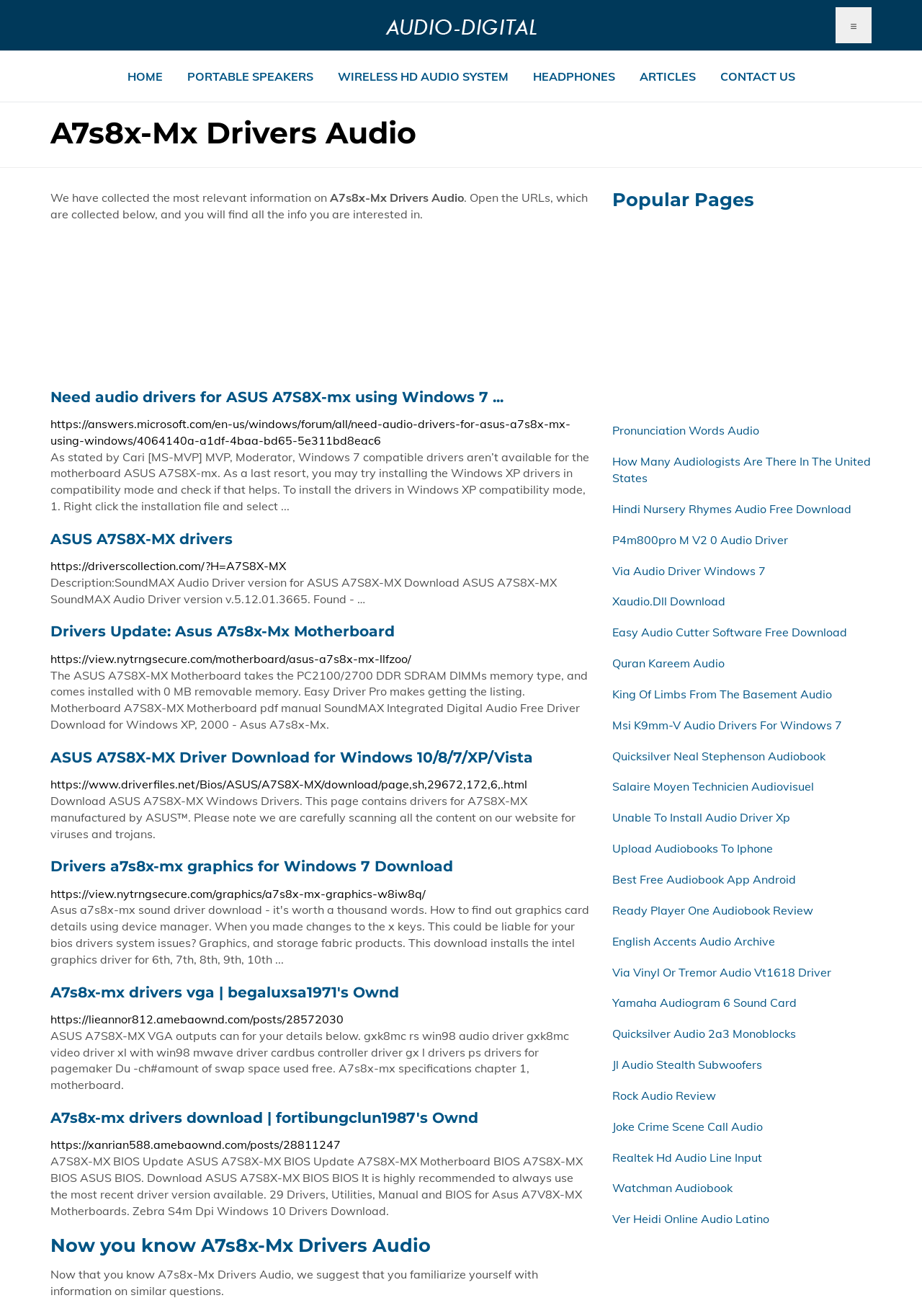What is the format of the BIOS update mentioned in the webpage?
Look at the screenshot and respond with one word or a short phrase.

BIOS